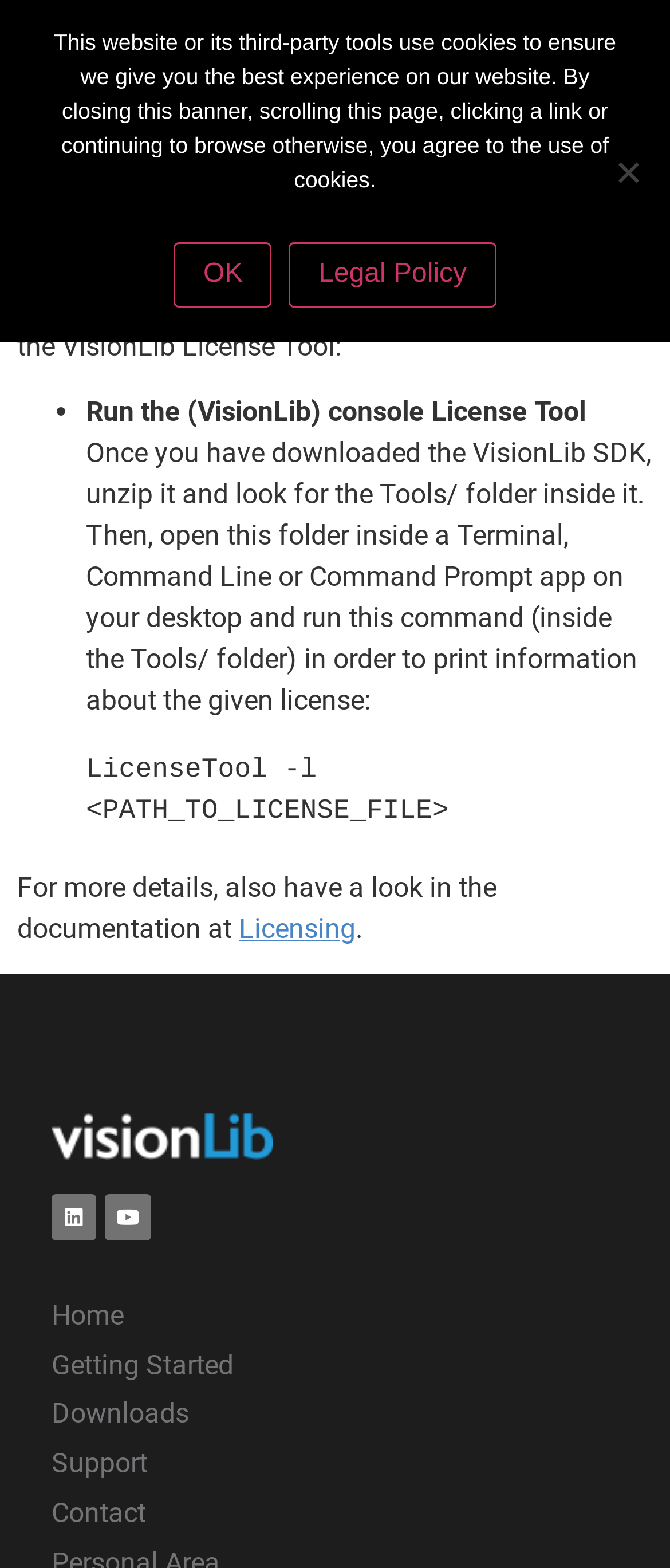Answer the question in a single word or phrase:
What social media platforms are linked on the webpage?

Linkedin and Youtube